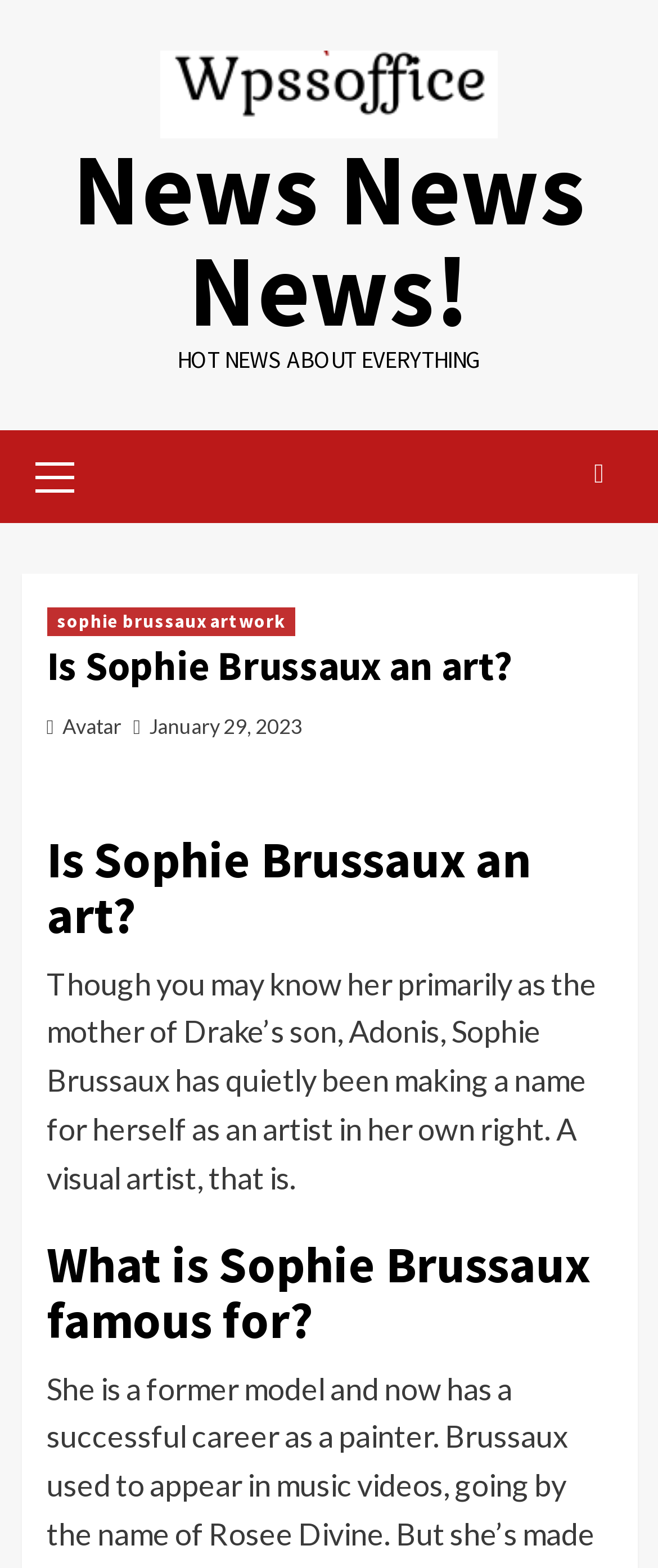What type of artist is Sophie Brussaux?
Based on the image, give a concise answer in the form of a single word or short phrase.

Visual artist